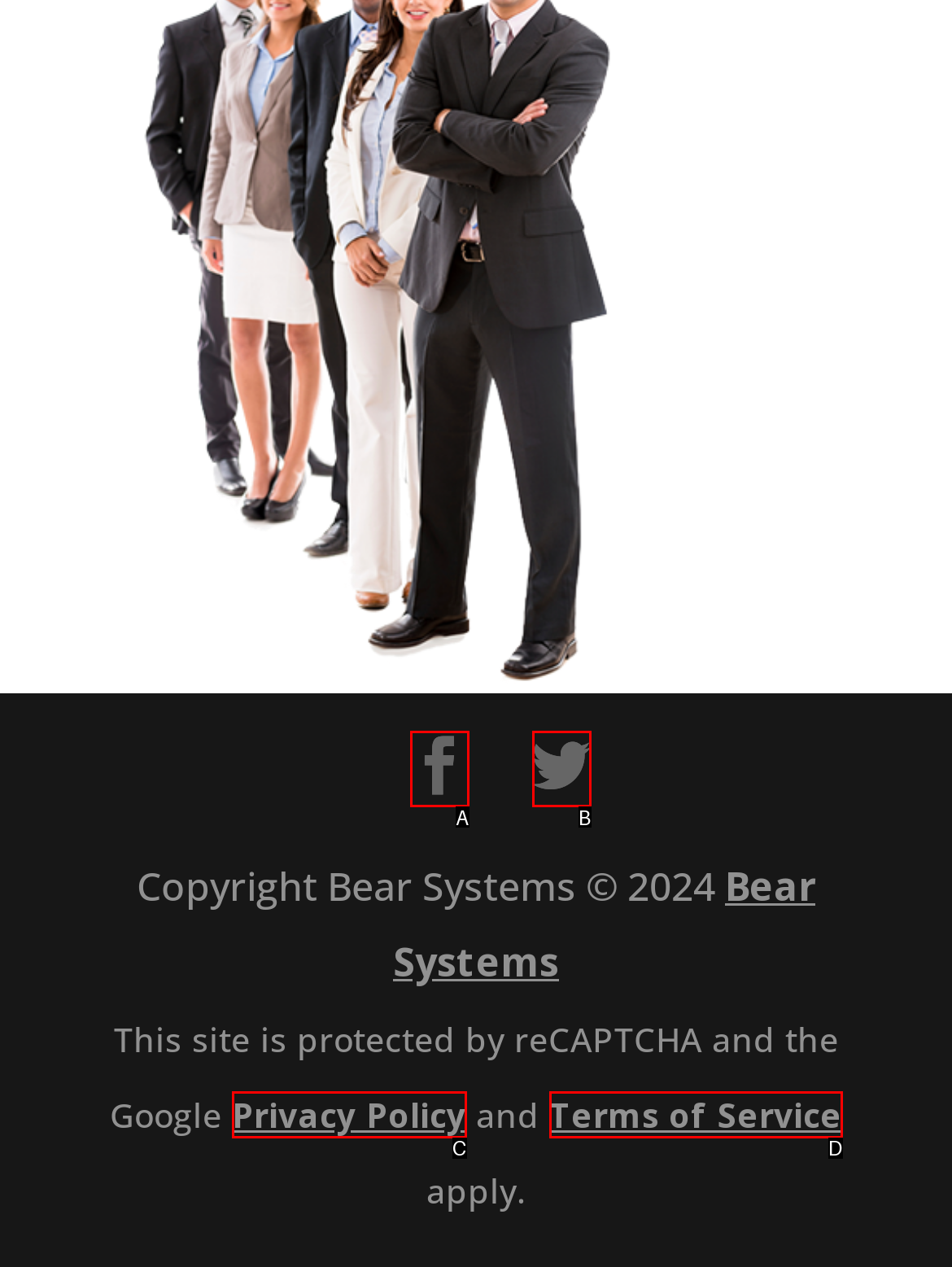Determine which HTML element fits the description: Facebook. Answer with the letter corresponding to the correct choice.

A